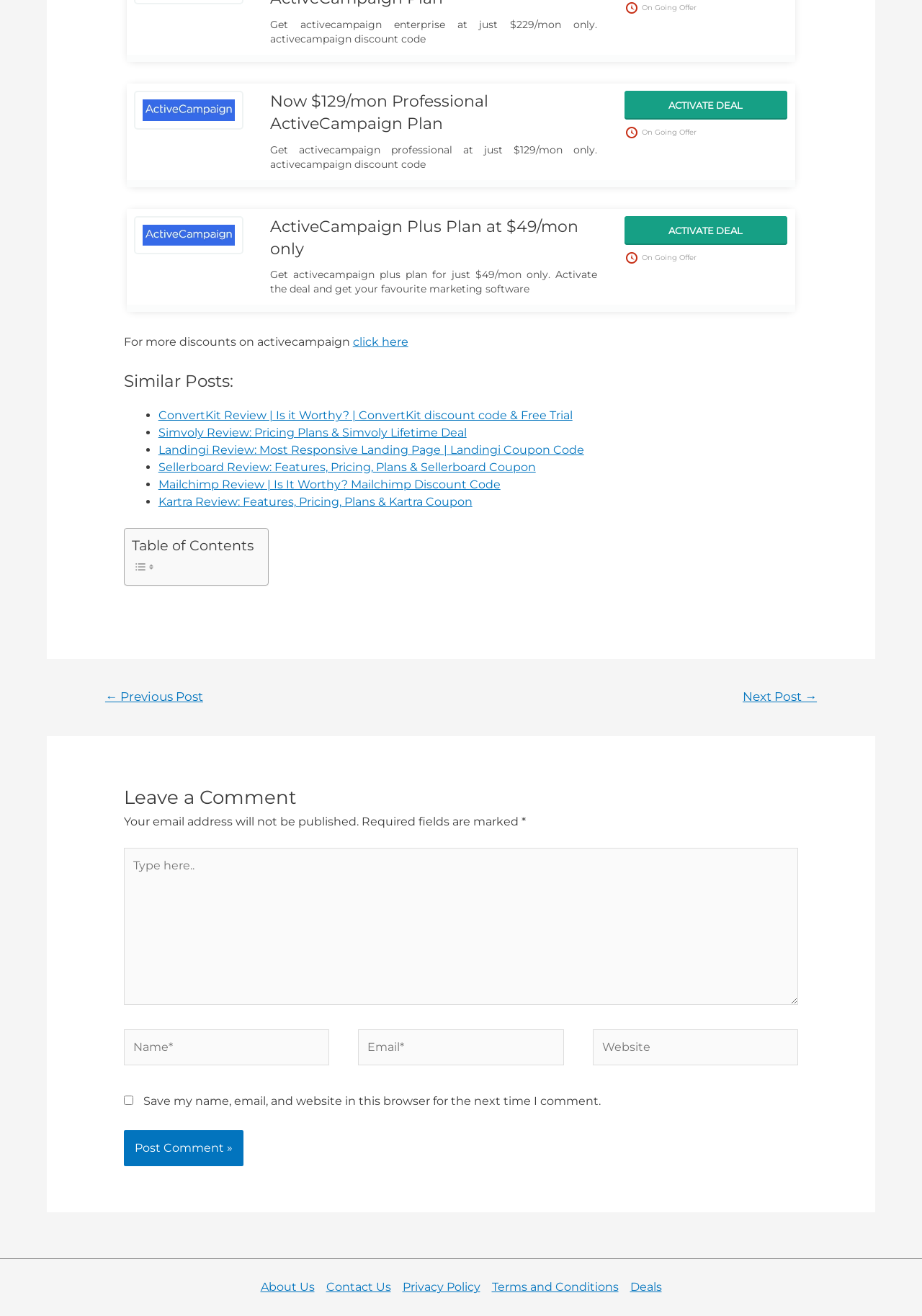Provide the bounding box coordinates for the area that should be clicked to complete the instruction: "Type in the textbox".

[0.134, 0.644, 0.866, 0.764]